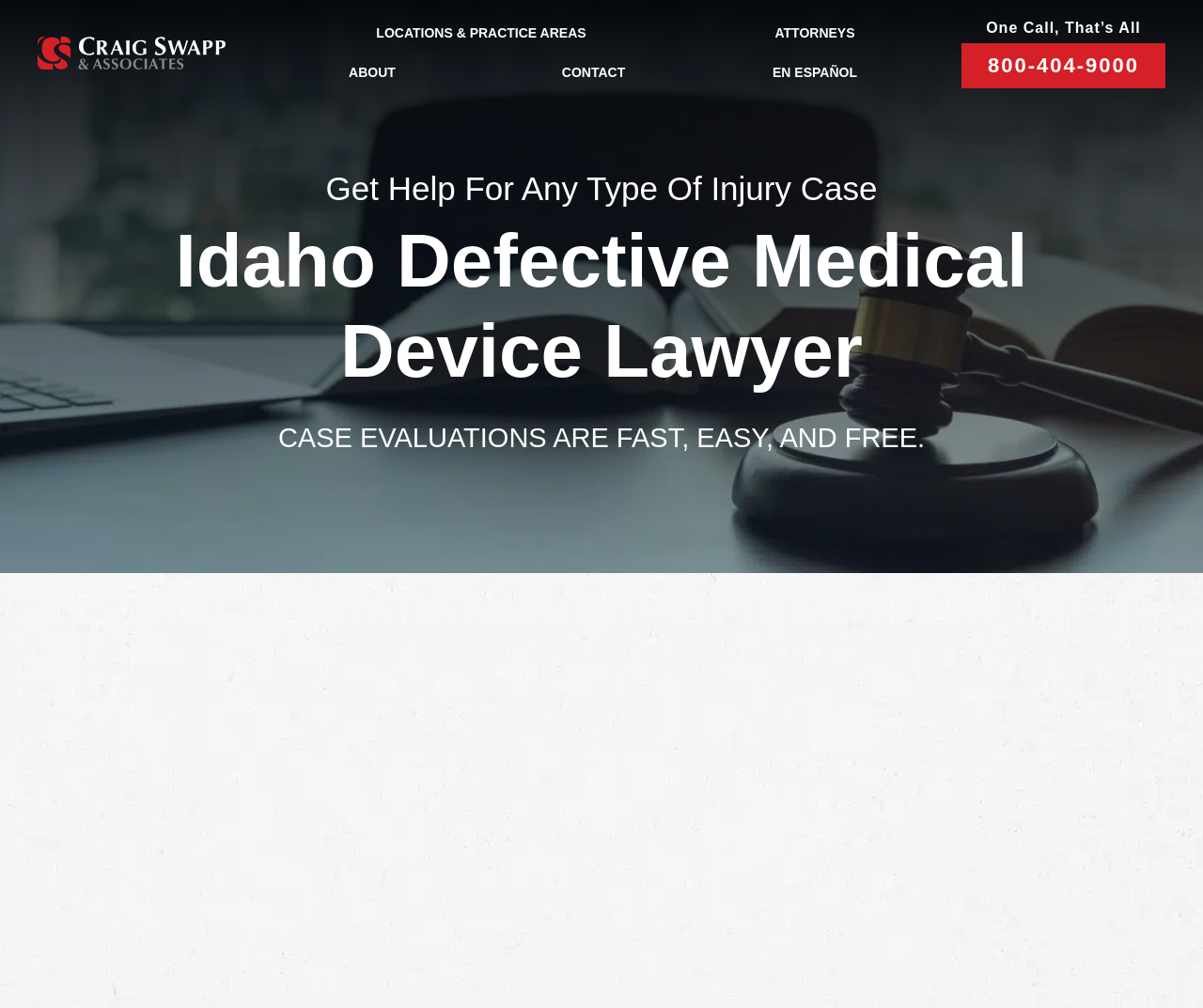Identify the bounding box coordinates for the UI element described by the following text: "Locations & Practice Areas". Provide the coordinates as four float numbers between 0 and 1, in the format [left, top, right, bottom].

[0.219, 0.014, 0.581, 0.053]